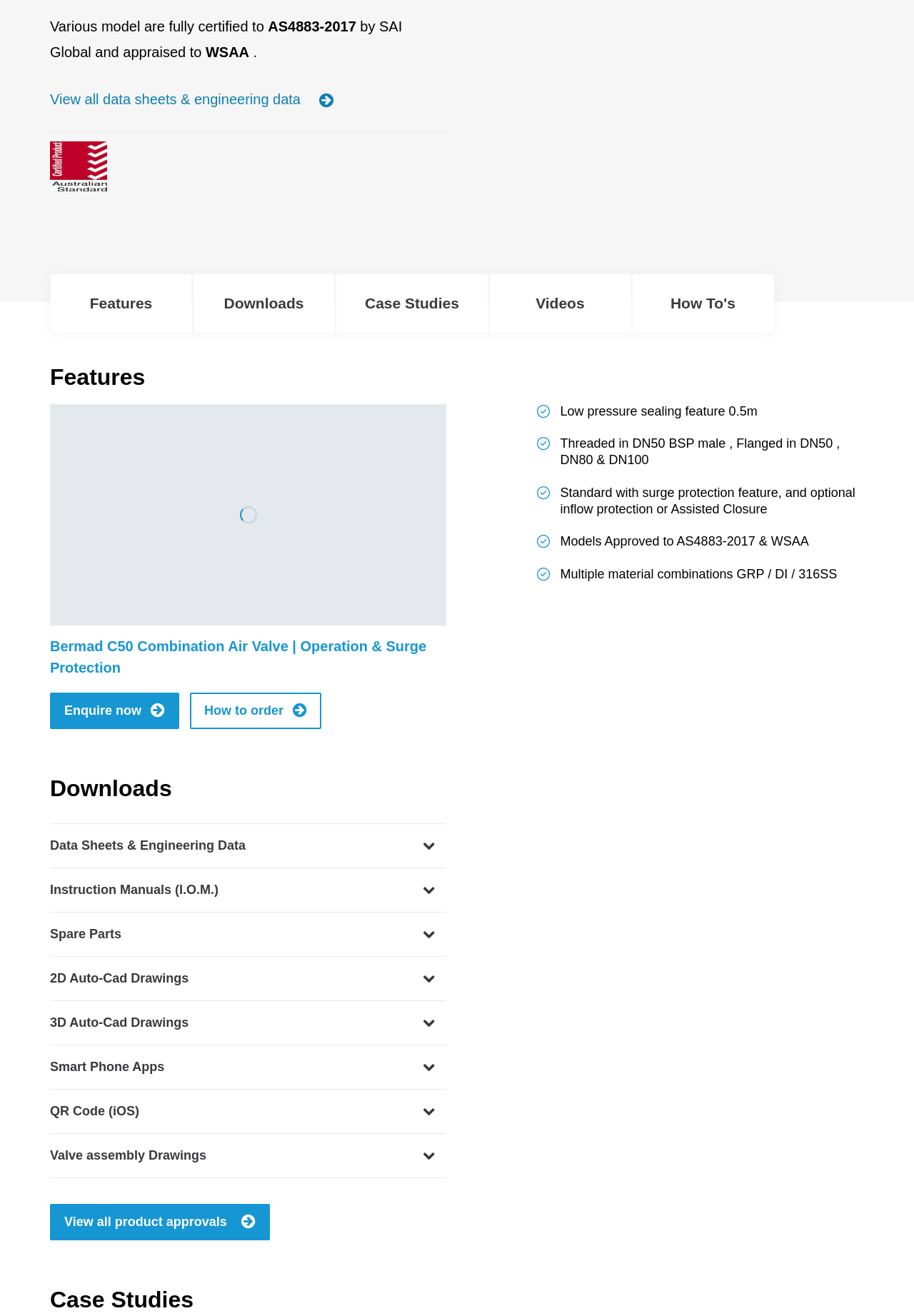Reply to the question with a single word or phrase:
What is the purpose of the 'Surge Protection' feature?

Operation & Surge Protection